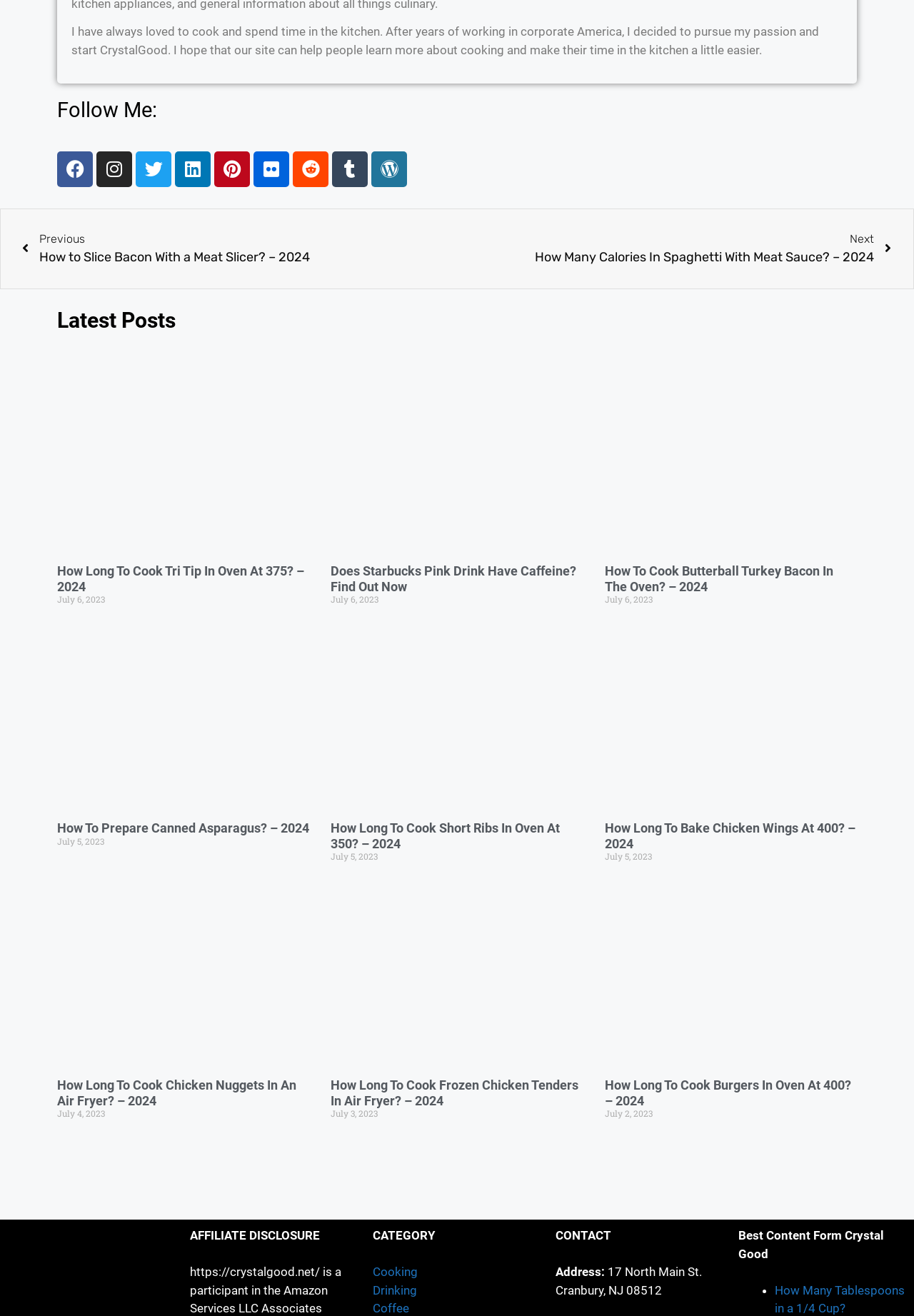Return the bounding box coordinates of the UI element that corresponds to this description: "Tumblr". The coordinates must be given as four float numbers in the range of 0 and 1, [left, top, right, bottom].

[0.363, 0.115, 0.402, 0.142]